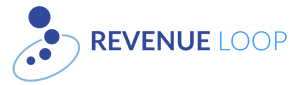What is the font style of the text 'REVENUE LOOP'?
Please use the image to provide an in-depth answer to the question.

The name 'REVENUE LOOP' is presented in bold, uppercase lettering, highlighting its focus on financial insights and guidance, which is a key aspect of the brand's identity.